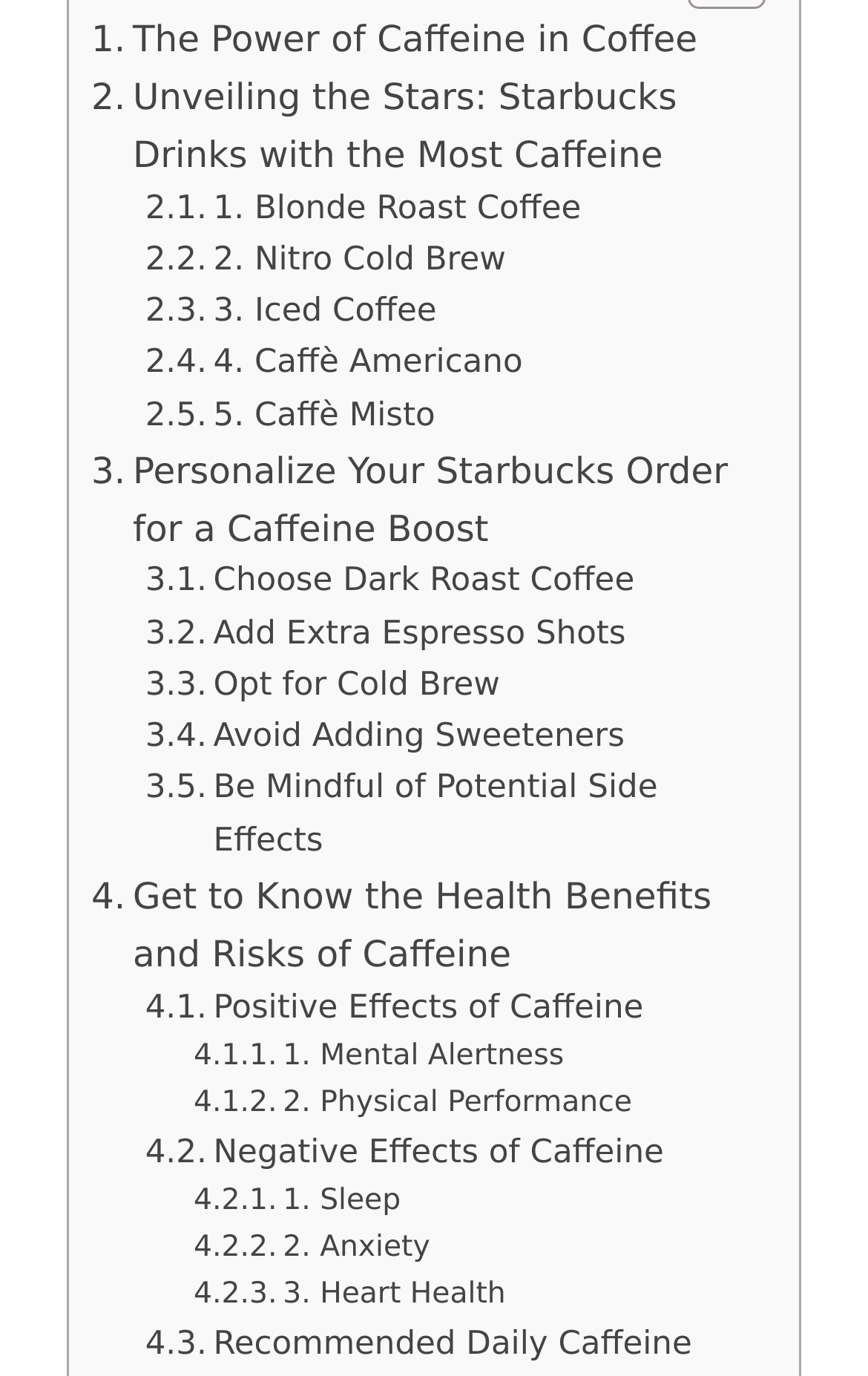Please find the bounding box coordinates (top-left x, top-left y, bottom-right x, bottom-right y) in the screenshot for the UI element described as follows: 1. Blonde Roast Coffee

[0.167, 0.134, 0.669, 0.171]